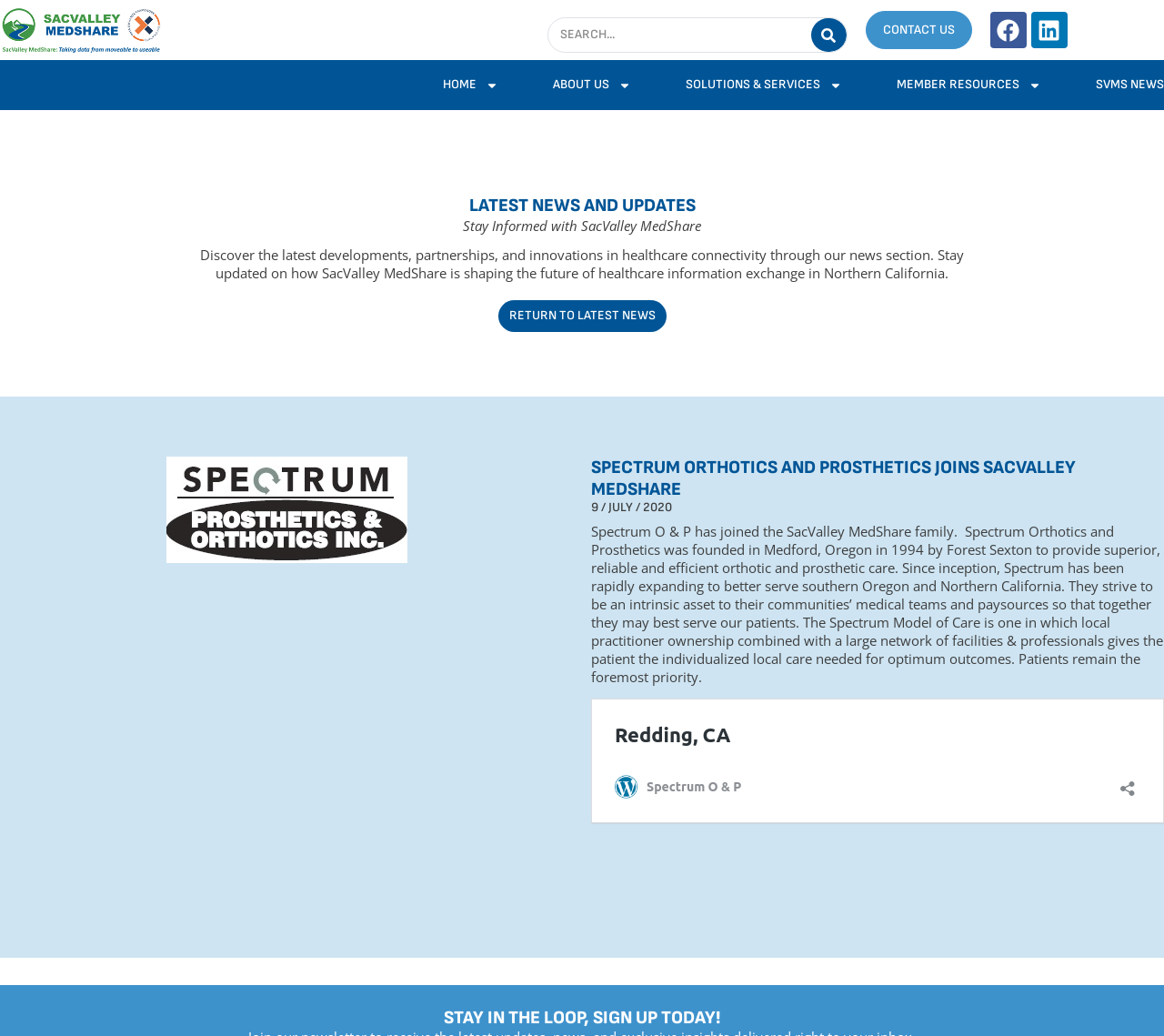Locate the bounding box coordinates of the segment that needs to be clicked to meet this instruction: "Return to latest news".

[0.428, 0.29, 0.572, 0.32]